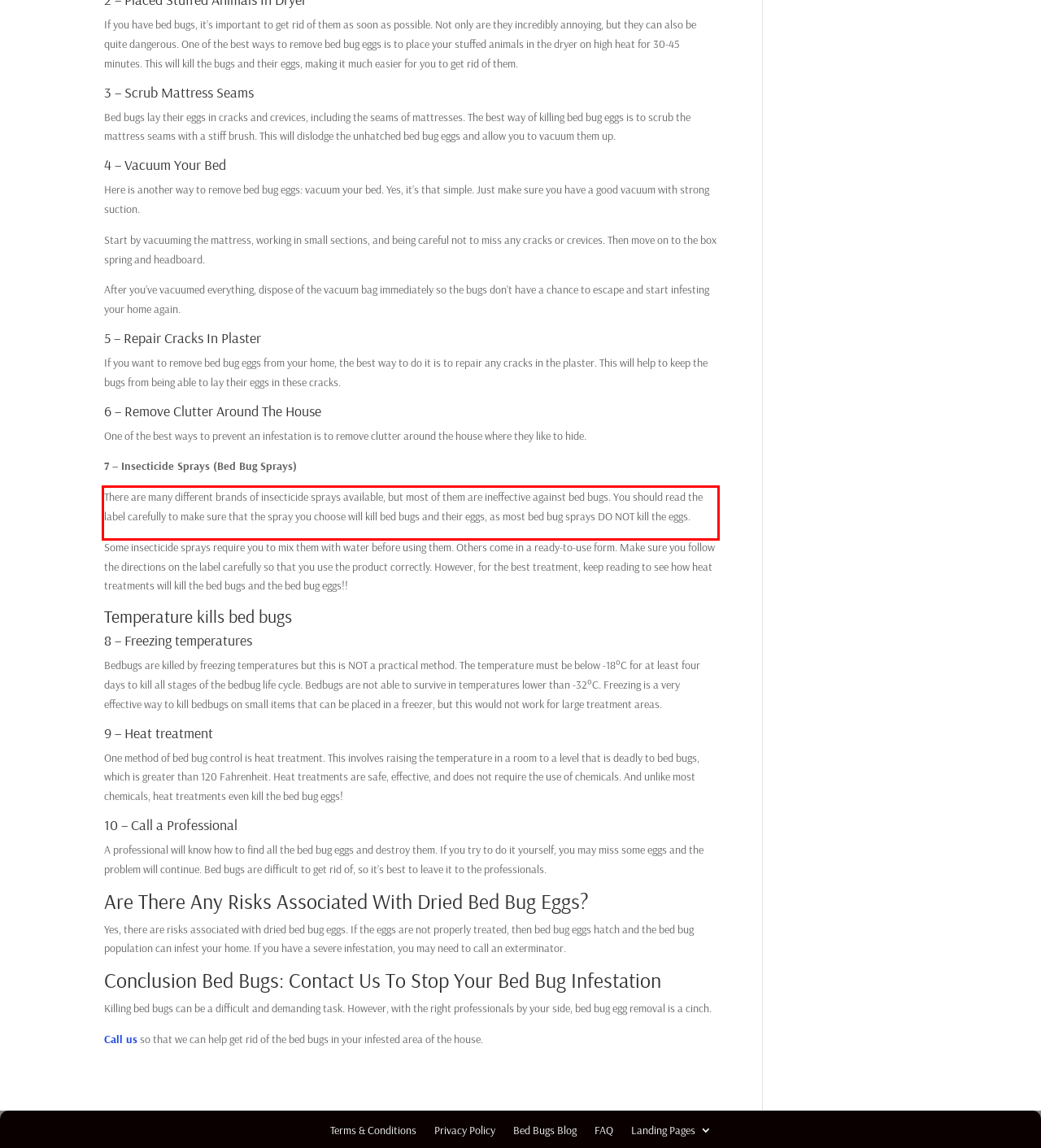Extract and provide the text found inside the red rectangle in the screenshot of the webpage.

There are many different brands of insecticide sprays available, but most of them are ineffective against bed bugs. You should read the label carefully to make sure that the spray you choose will kill bed bugs and their eggs, as most bed bug sprays DO NOT kill the eggs.